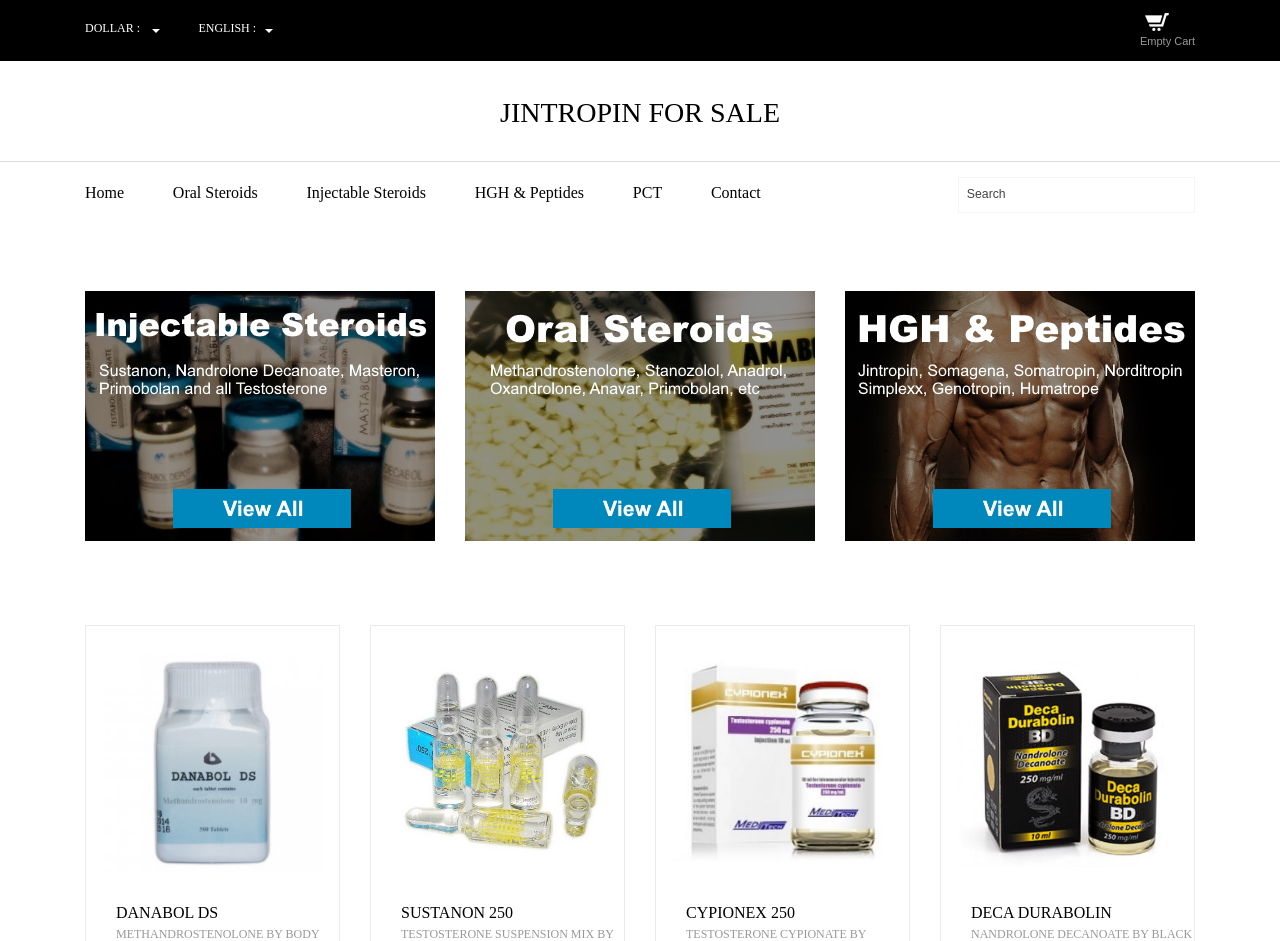Bounding box coordinates must be specified in the format (top-left x, top-left y, bottom-right x, bottom-right y). All values should be floating point numbers between 0 and 1. What are the bounding box coordinates of the UI element described as: input value="Search" value="Search"

[0.748, 0.188, 0.934, 0.226]